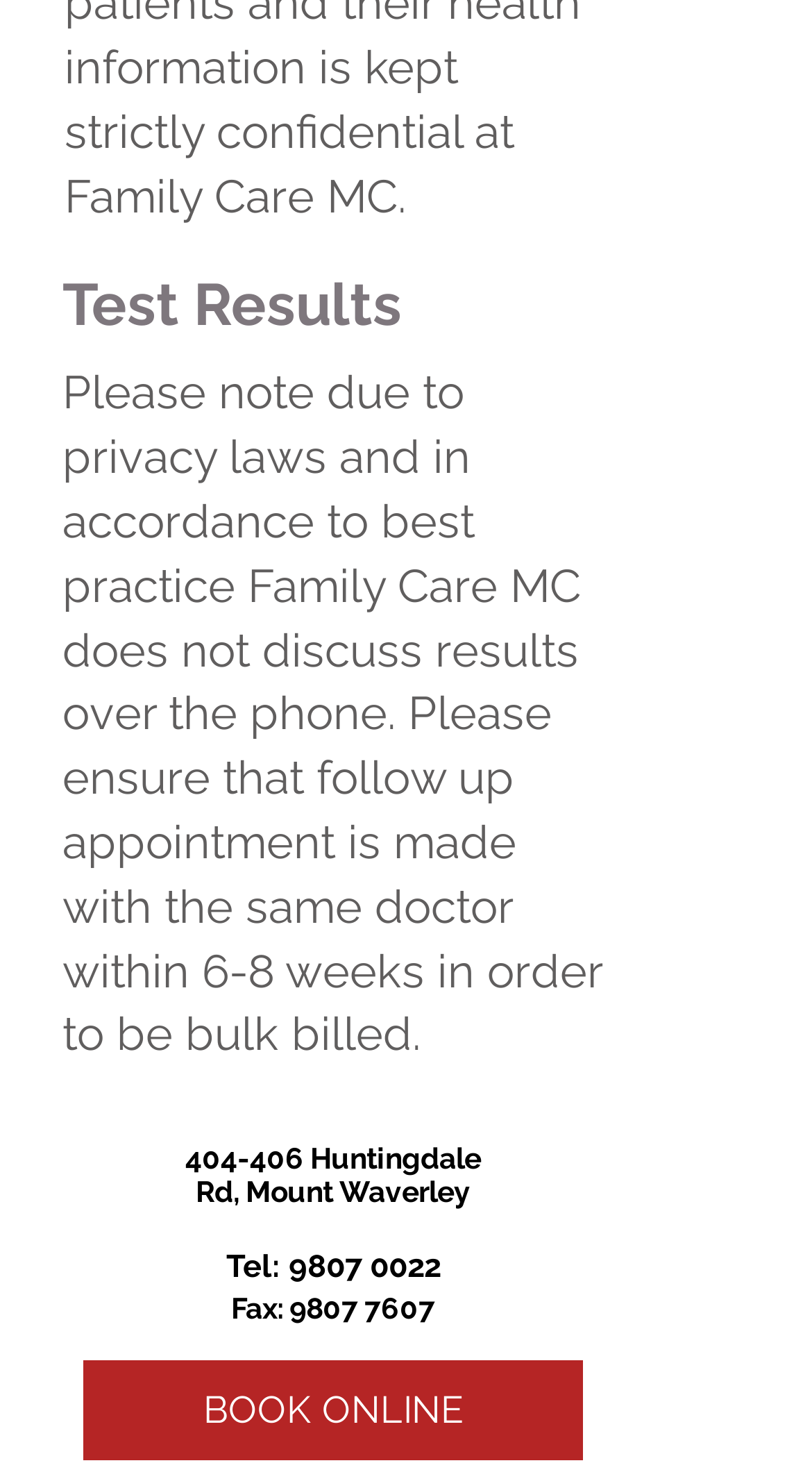Provide a short answer to the following question with just one word or phrase: What is the fax number of Family Care MC?

9807 7607